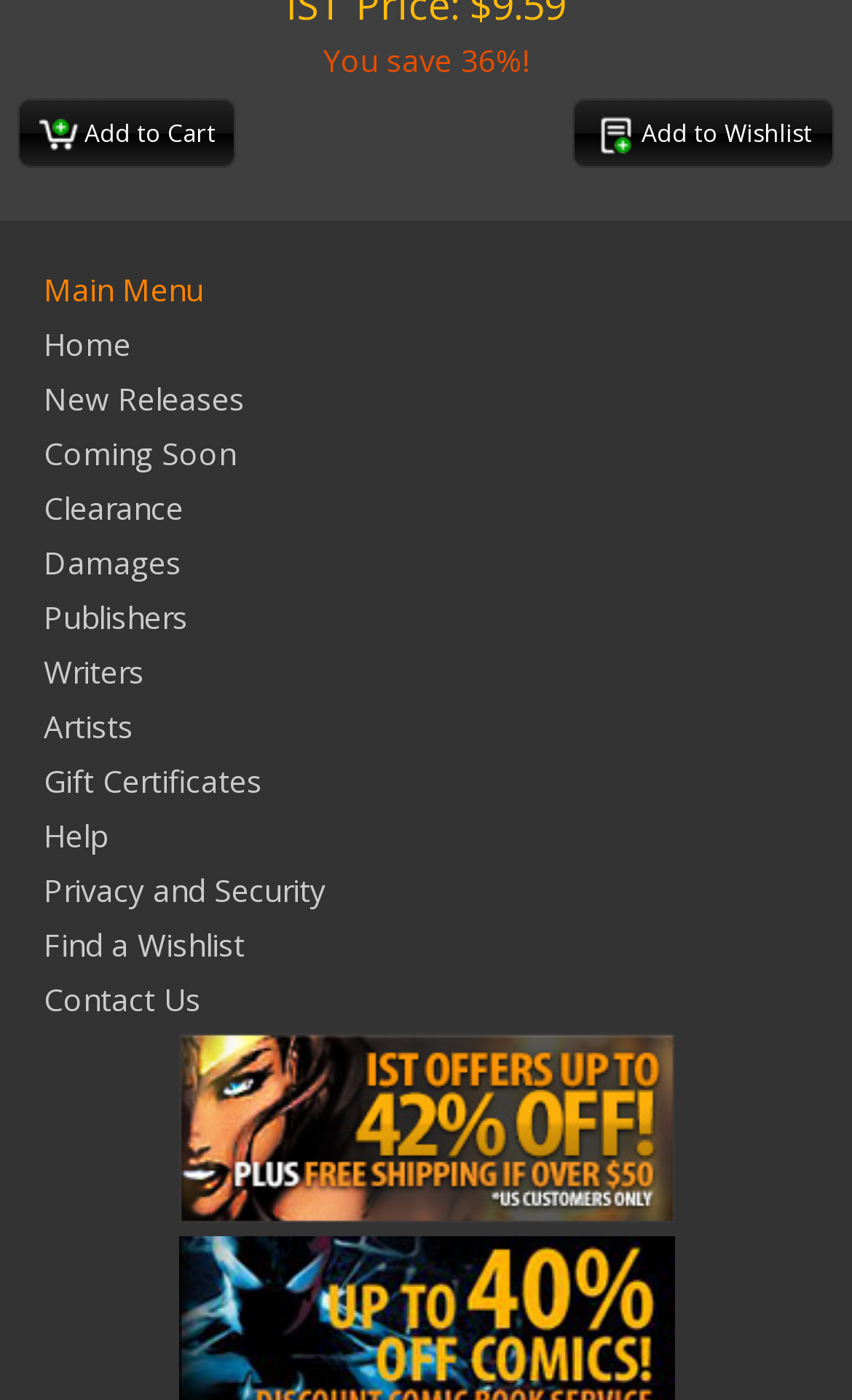Indicate the bounding box coordinates of the element that needs to be clicked to satisfy the following instruction: "View new releases". The coordinates should be four float numbers between 0 and 1, i.e., [left, top, right, bottom].

[0.051, 0.269, 0.287, 0.299]